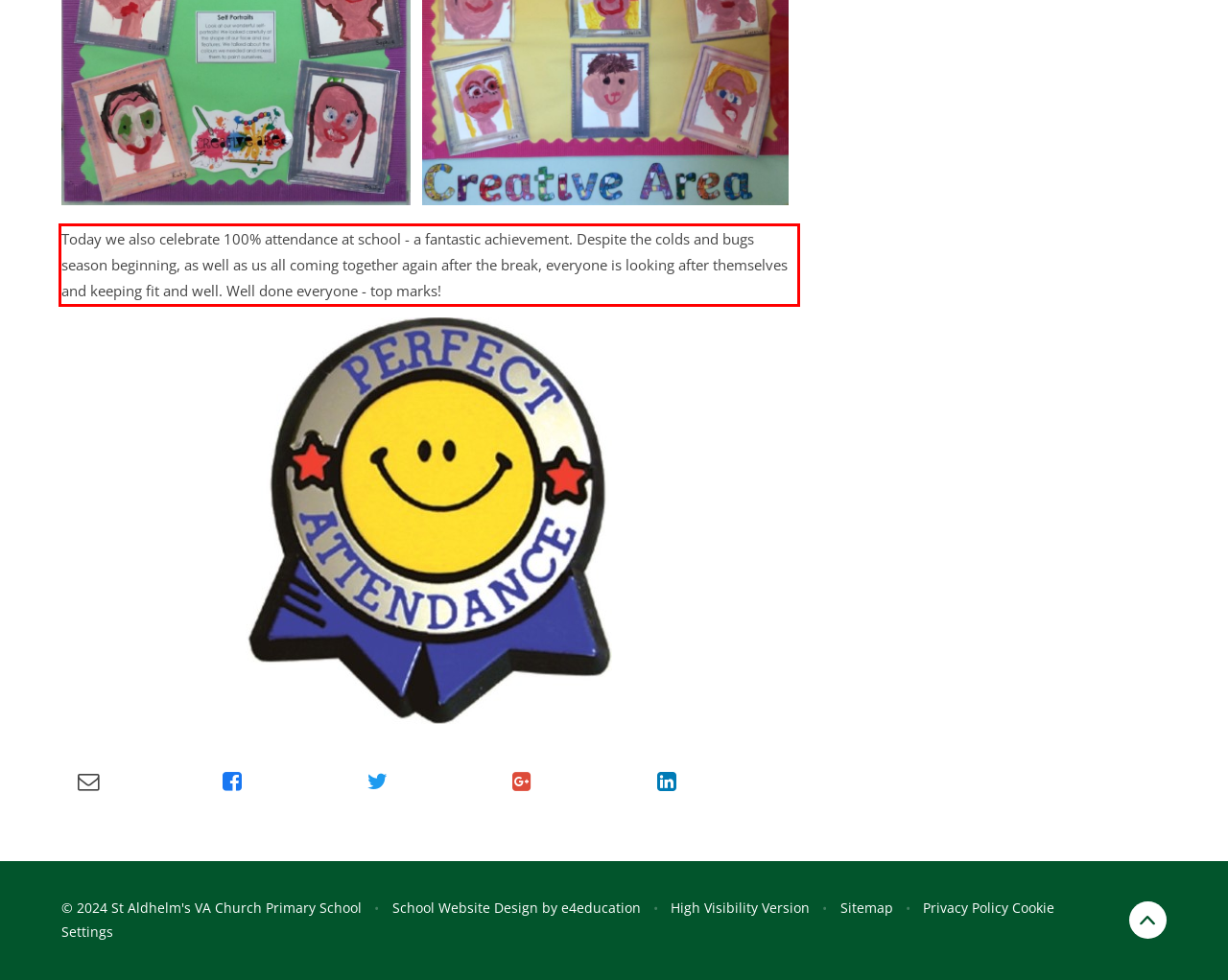Look at the webpage screenshot and recognize the text inside the red bounding box.

Today we also celebrate 100% attendance at school - a fantastic achievement. Despite the colds and bugs season beginning, as well as us all coming together again after the break, everyone is looking after themselves and keeping fit and well. Well done everyone - top marks!